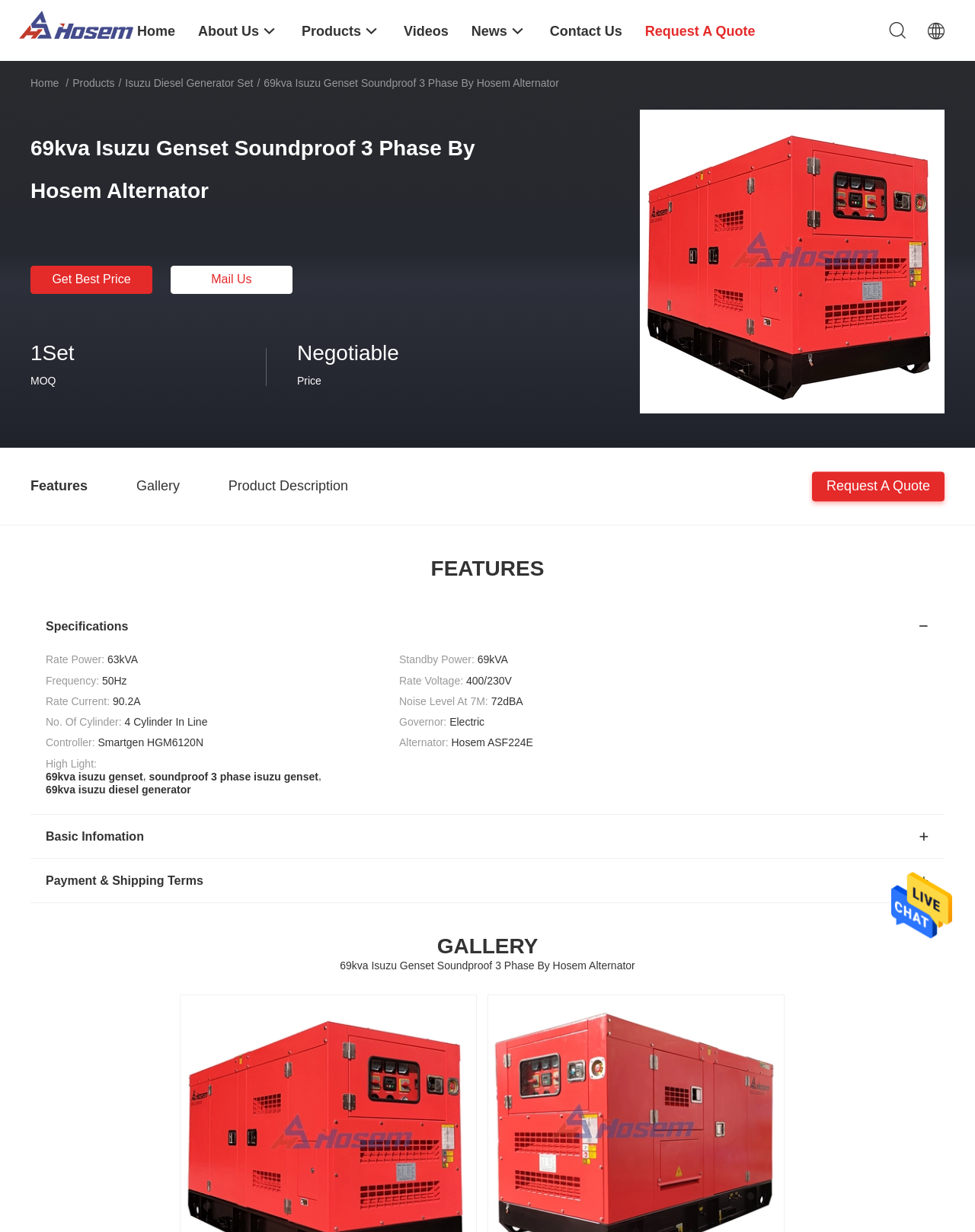What is the name of the alternator?
Offer a detailed and full explanation in response to the question.

I found the answer by looking at the specifications section where it lists the alternator as 'Hosem ASF224E'.